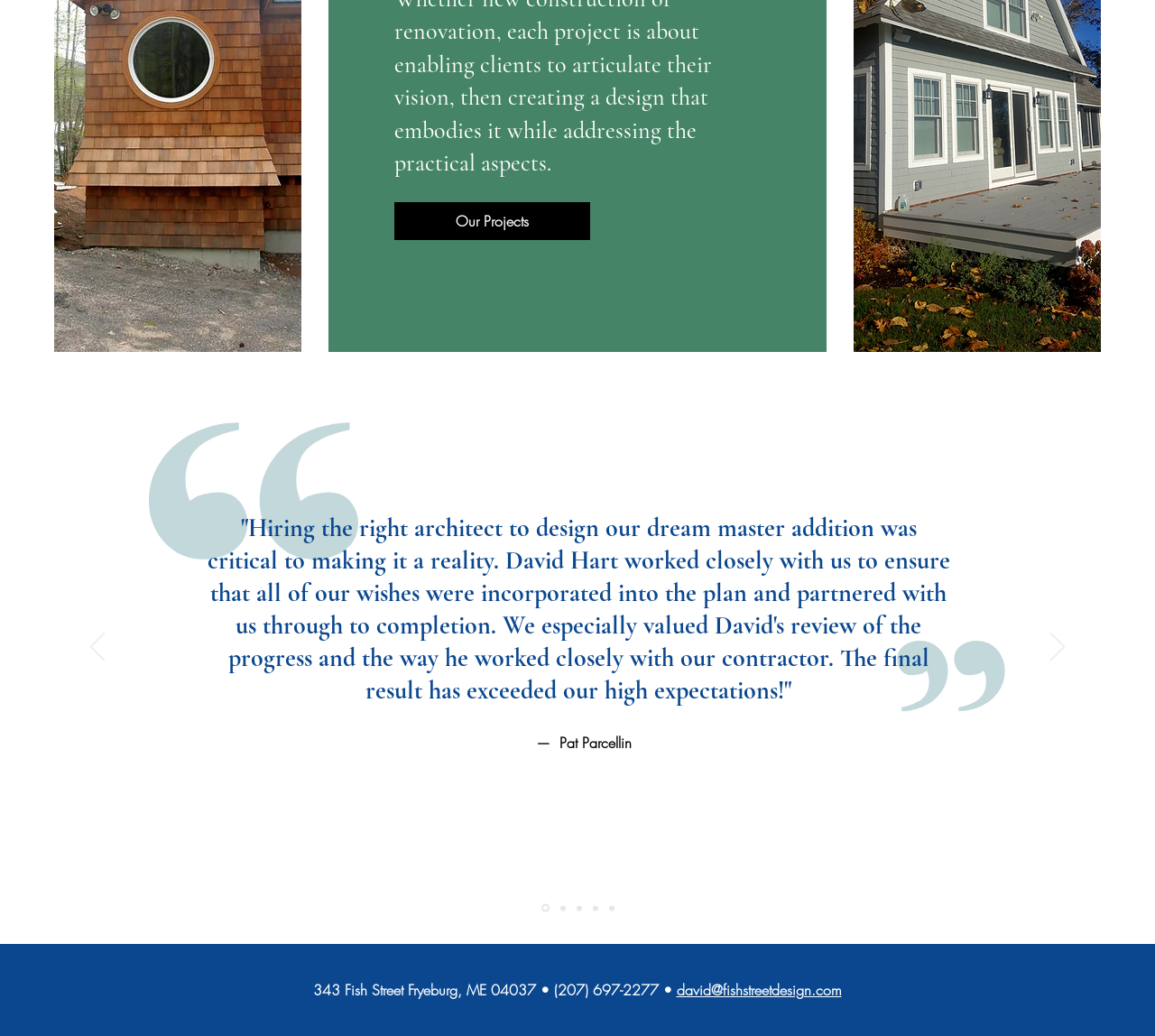What is the address on the webpage?
Please provide a single word or phrase as your answer based on the image.

343 Fish Street Fryeburg, ME 04037